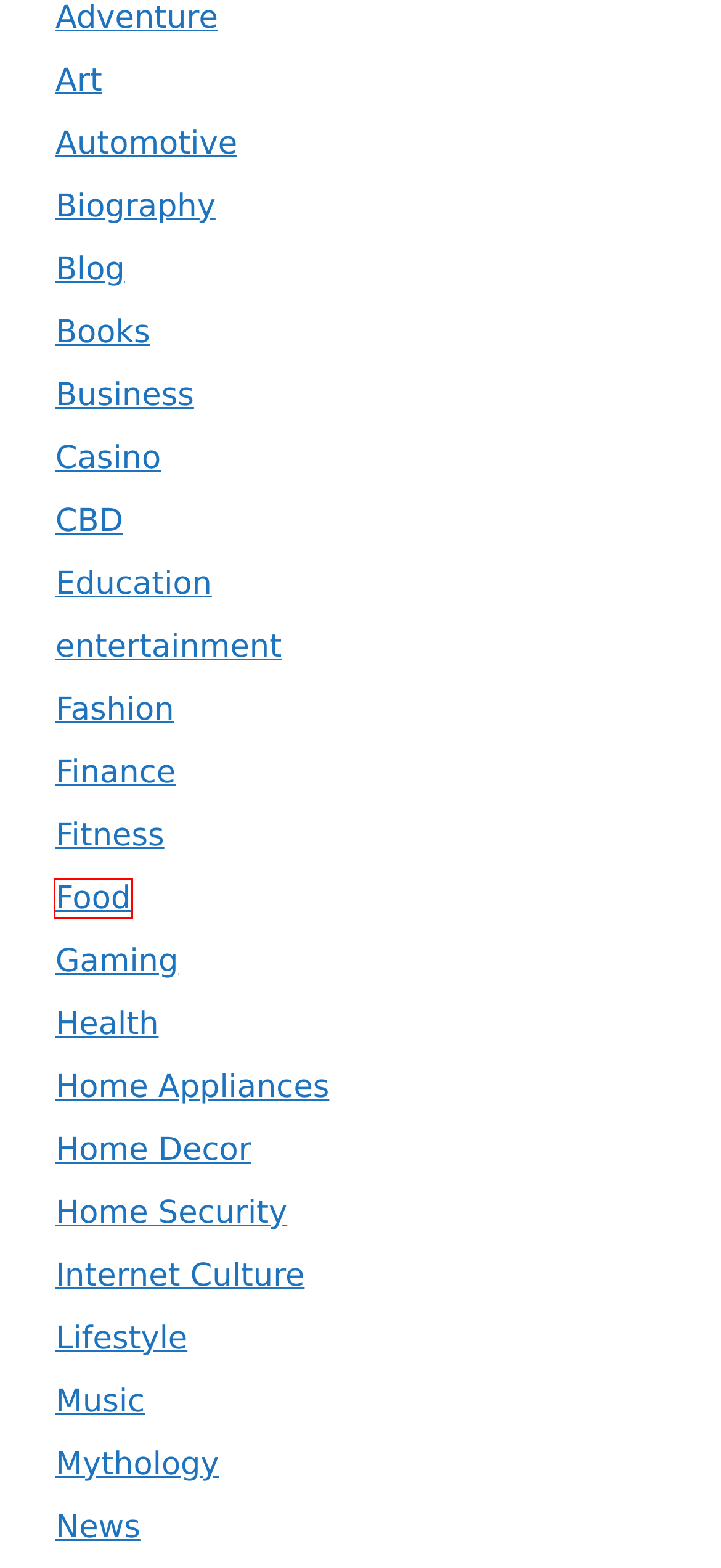Look at the screenshot of a webpage with a red bounding box and select the webpage description that best corresponds to the new page after clicking the element in the red box. Here are the options:
A. Health Blog: Read The Latest Health Blogs For Healthy Lifestyle
B. Music Blogs: Latest Exploring Music Blogs For Knowledge
C. Food Blogs: Read The Latest & Best Food Blogs For Health
D. Home Appliances Blogs: Read the Latest in Home Appliances
E. Biography Blogs: Read the Best Professional Biography Blogs
F. Mythology Blogs: Most Latest & Best Popular Mythology Blogs
G. Home Decor Blog: Read The Best Blogs For Home Decor
H. Casino Blogs: Read The Latest & Best Casino Blogs on Internet

C